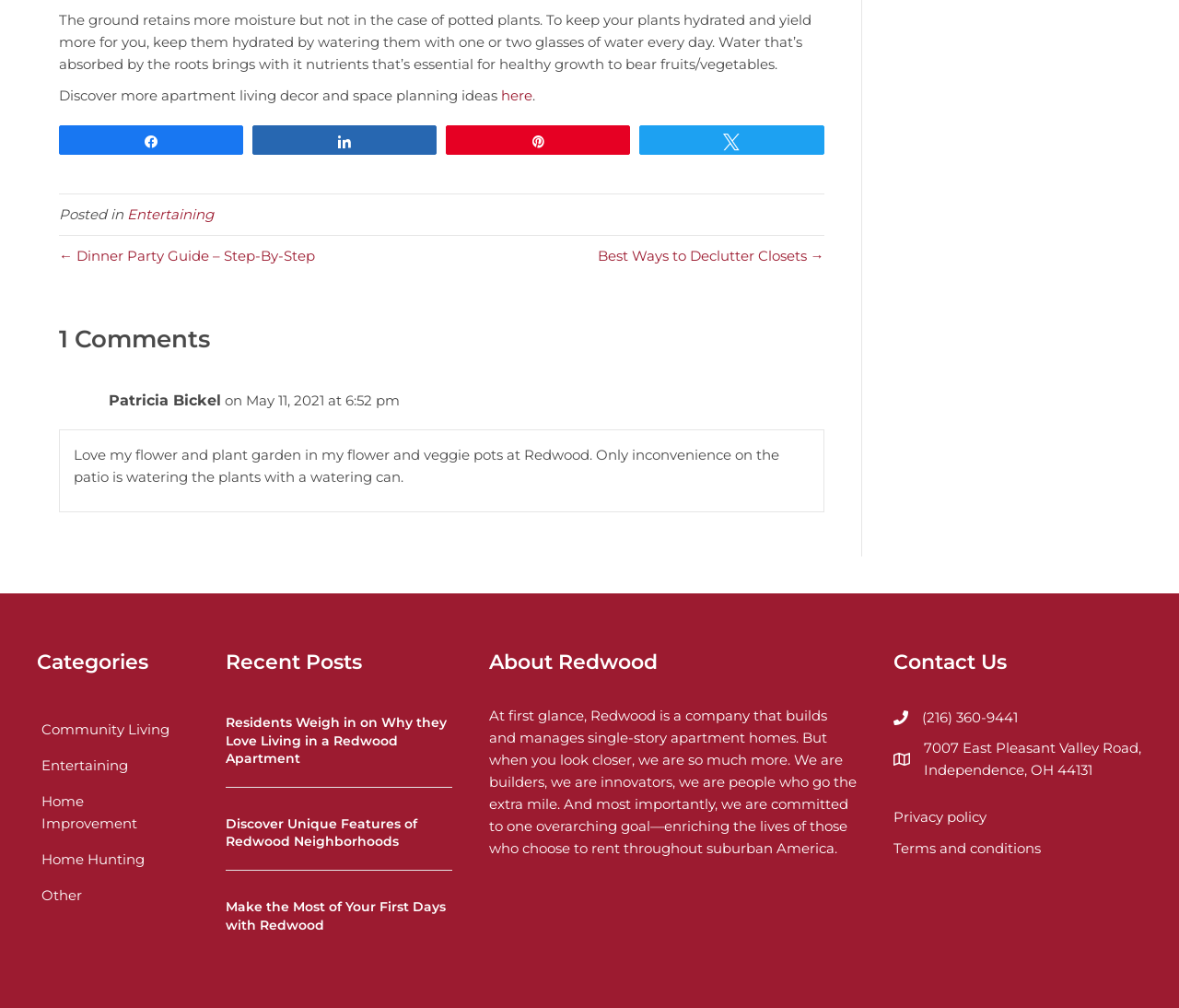How many categories are there in the blog?
Utilize the image to construct a detailed and well-explained answer.

I found the navigation 'Blog Categories - Main Menu' which contains 5 links: 'Community Living', 'Entertaining', 'Home Improvement', 'Home Hunting', and 'Other', which indicates that there are 5 categories in the blog.